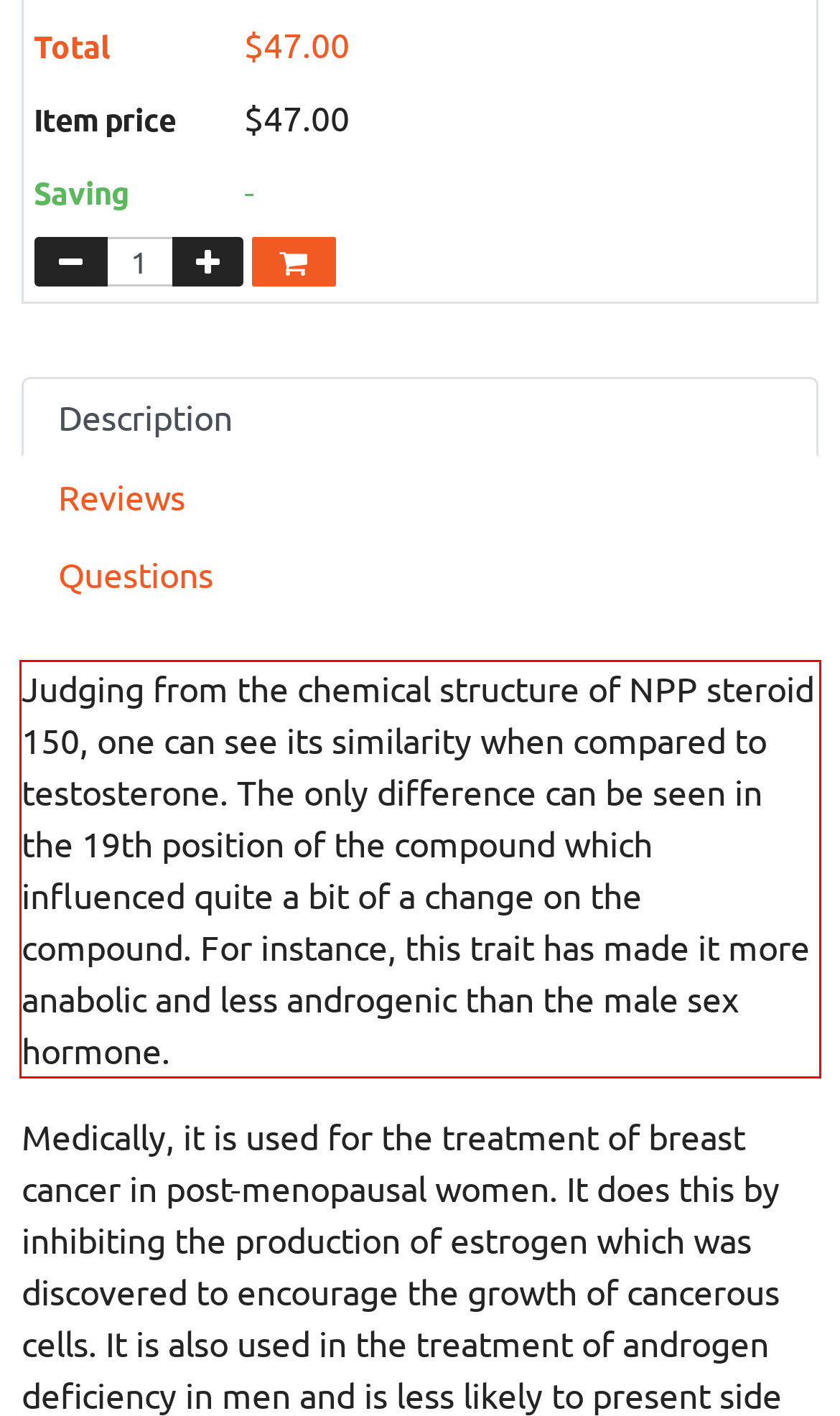Within the provided webpage screenshot, find the red rectangle bounding box and perform OCR to obtain the text content.

Judging from the chemical structure of NPP steroid 150, one can see its similarity when compared to testosterone. The only difference can be seen in the 19th position of the compound which influenced quite a bit of a change on the compound. For instance, this trait has made it more anabolic and less androgenic than the male sex hormone.